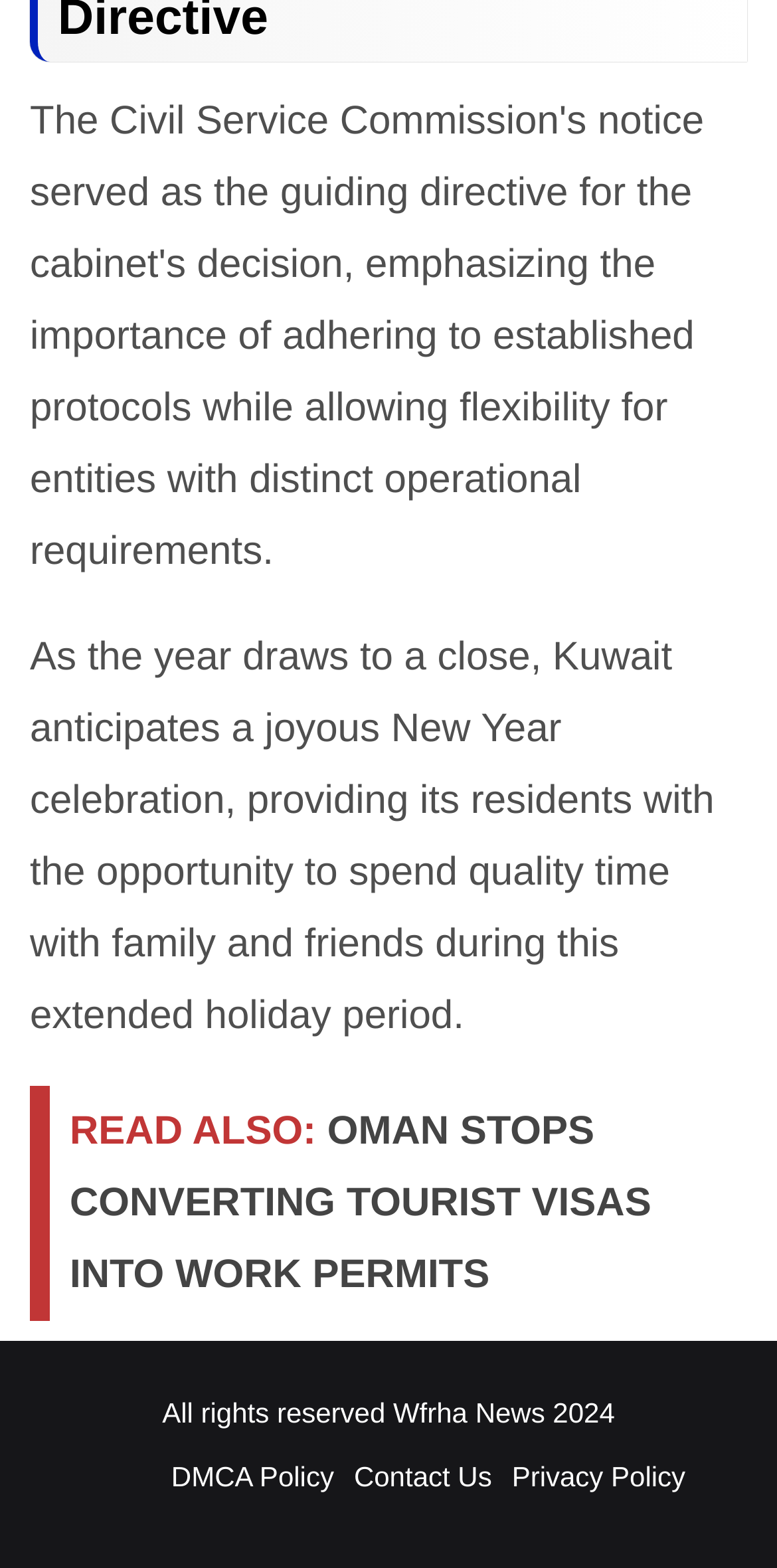Given the element description "parent_node: Follow us:" in the screenshot, predict the bounding box coordinates of that UI element.

None